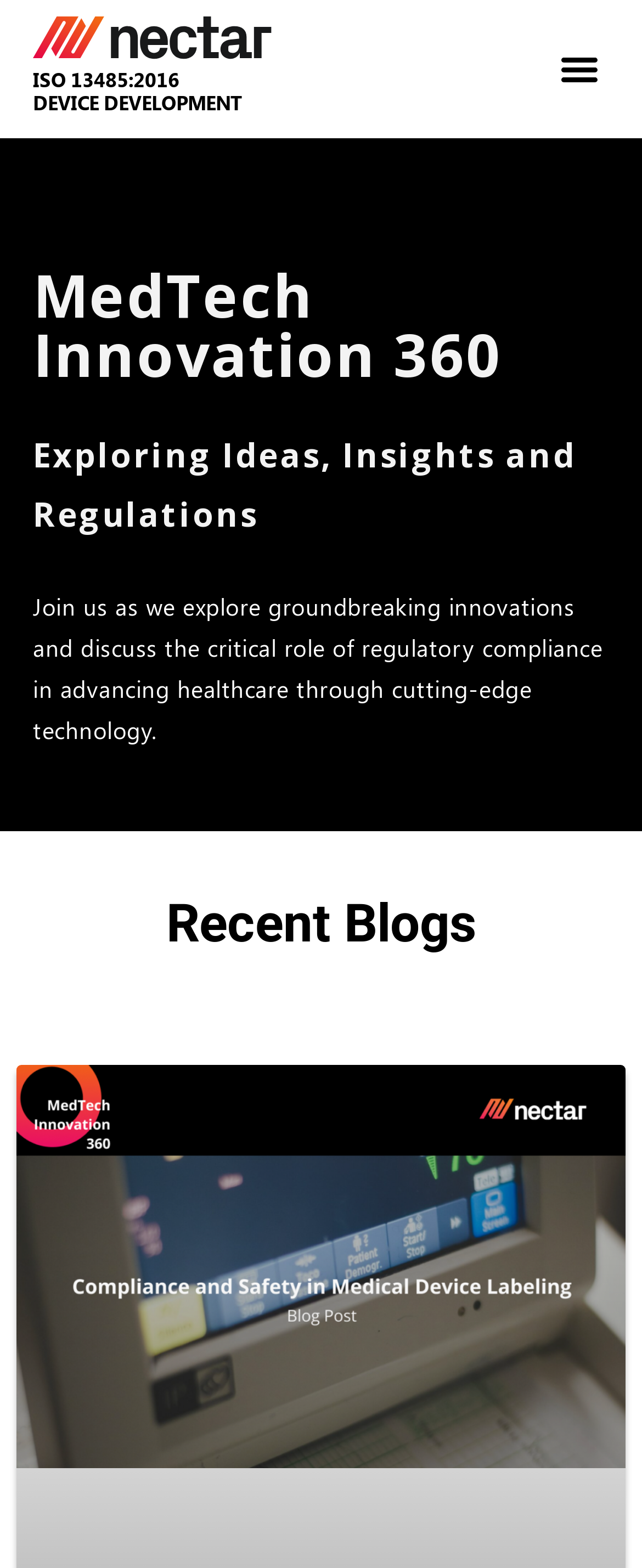Provide a single word or phrase answer to the question: 
What is the topic of the blog?

MedTech Innovation